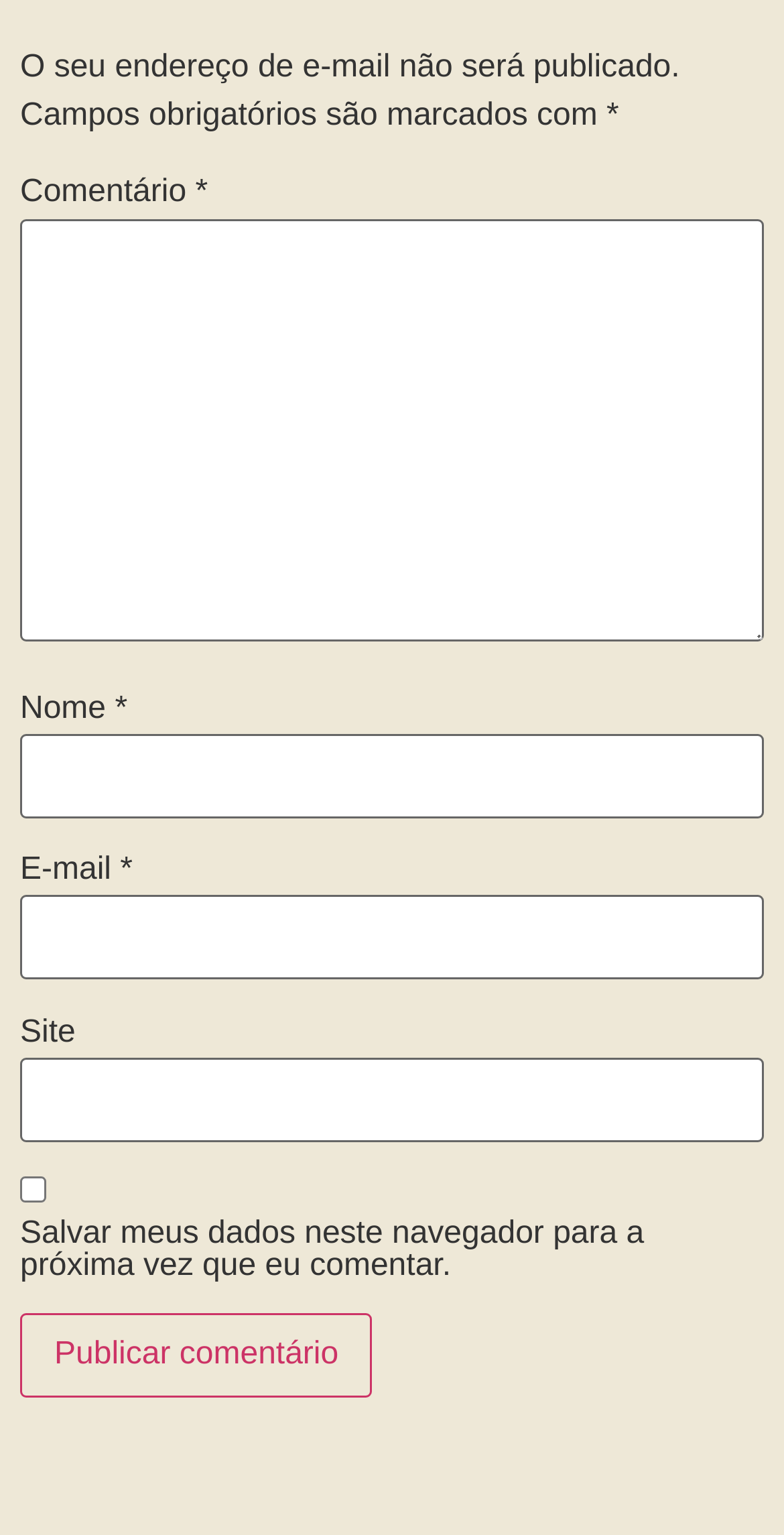Identify and provide the bounding box for the element described by: "parent_node: Comentário * name="comment"".

[0.026, 0.142, 0.974, 0.417]